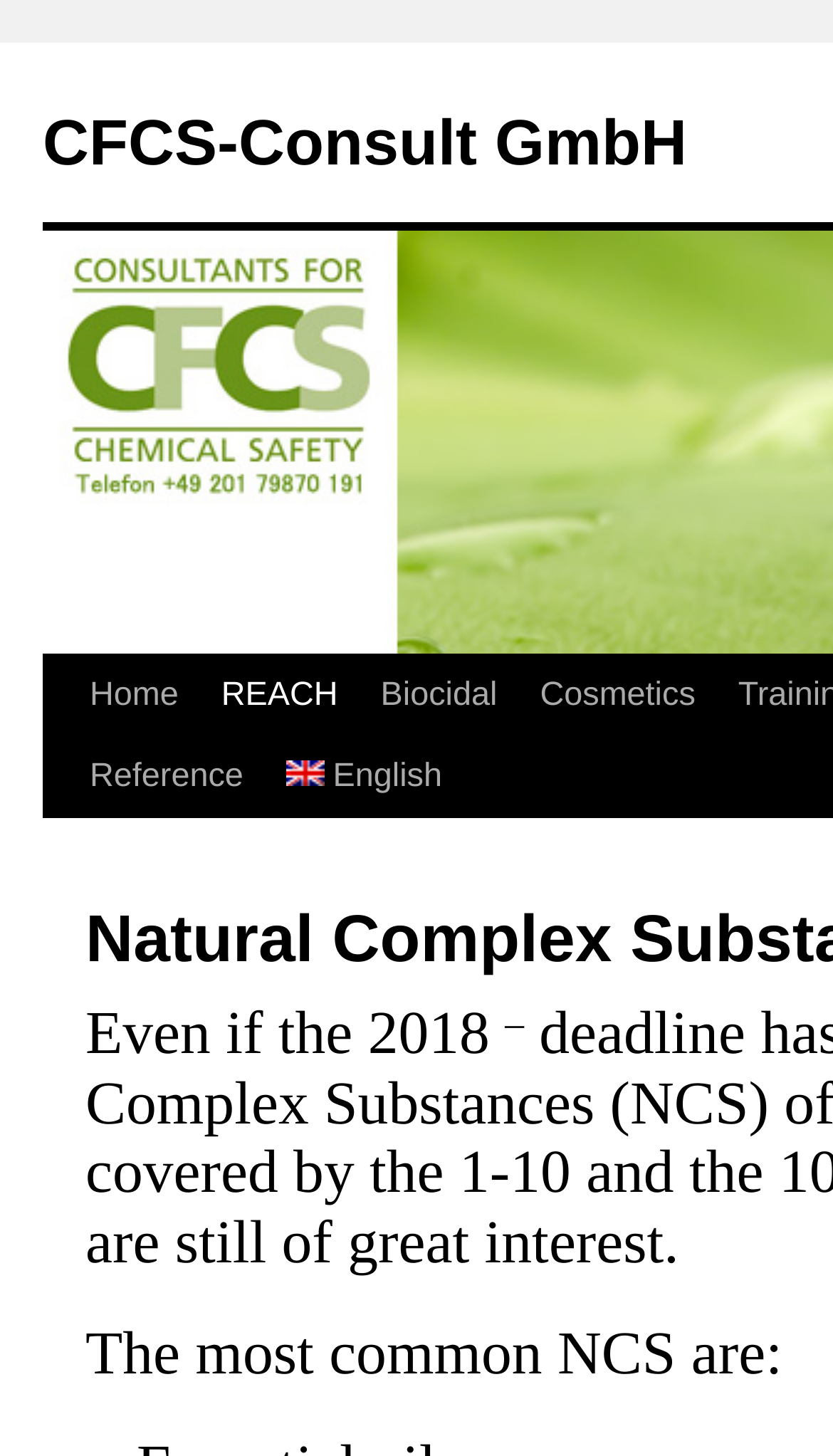Identify the bounding box coordinates for the UI element that matches this description: "Home".

[0.082, 0.45, 0.222, 0.506]